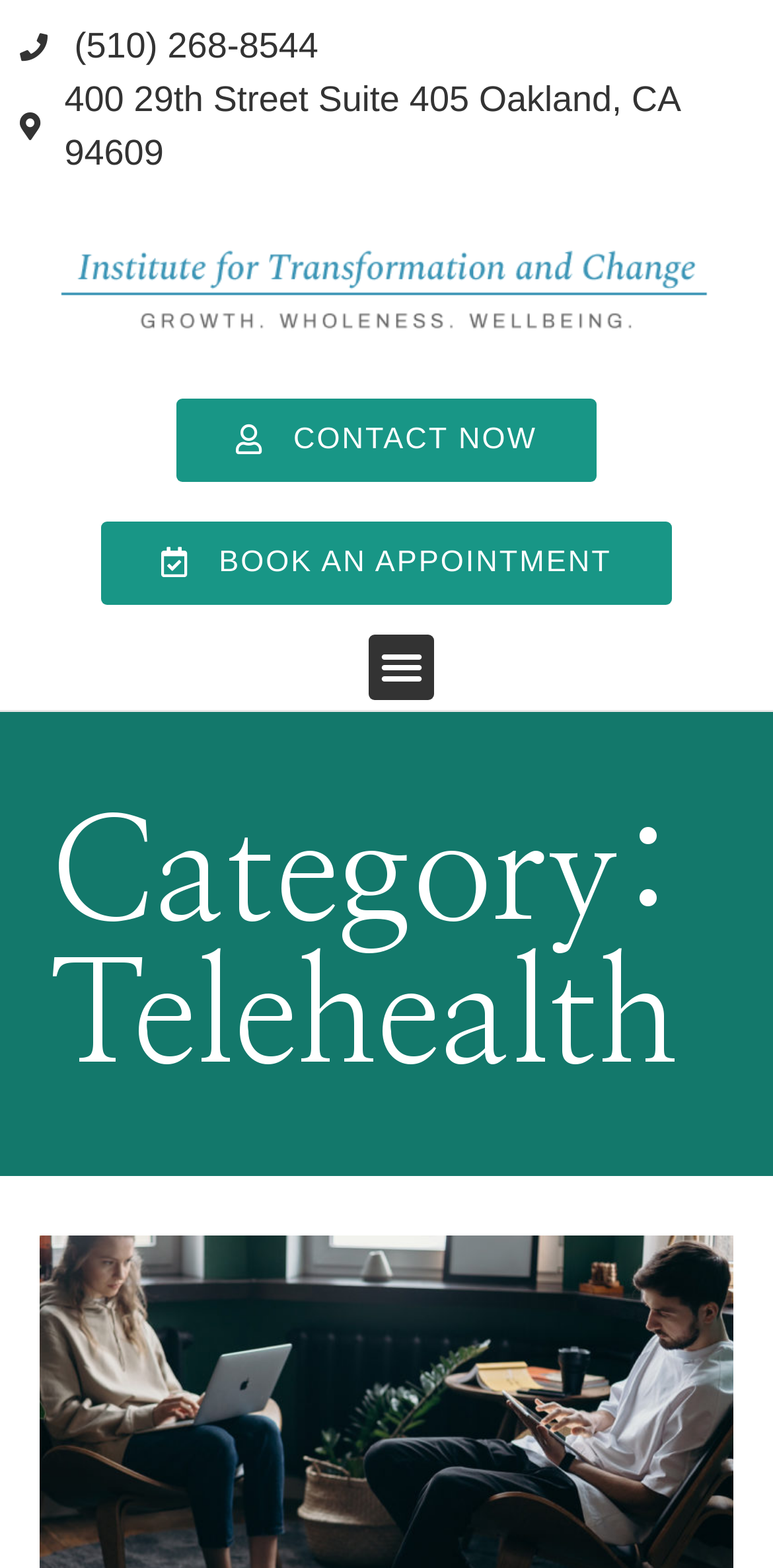Is the menu toggle button expanded?
Based on the image, answer the question with a single word or brief phrase.

False